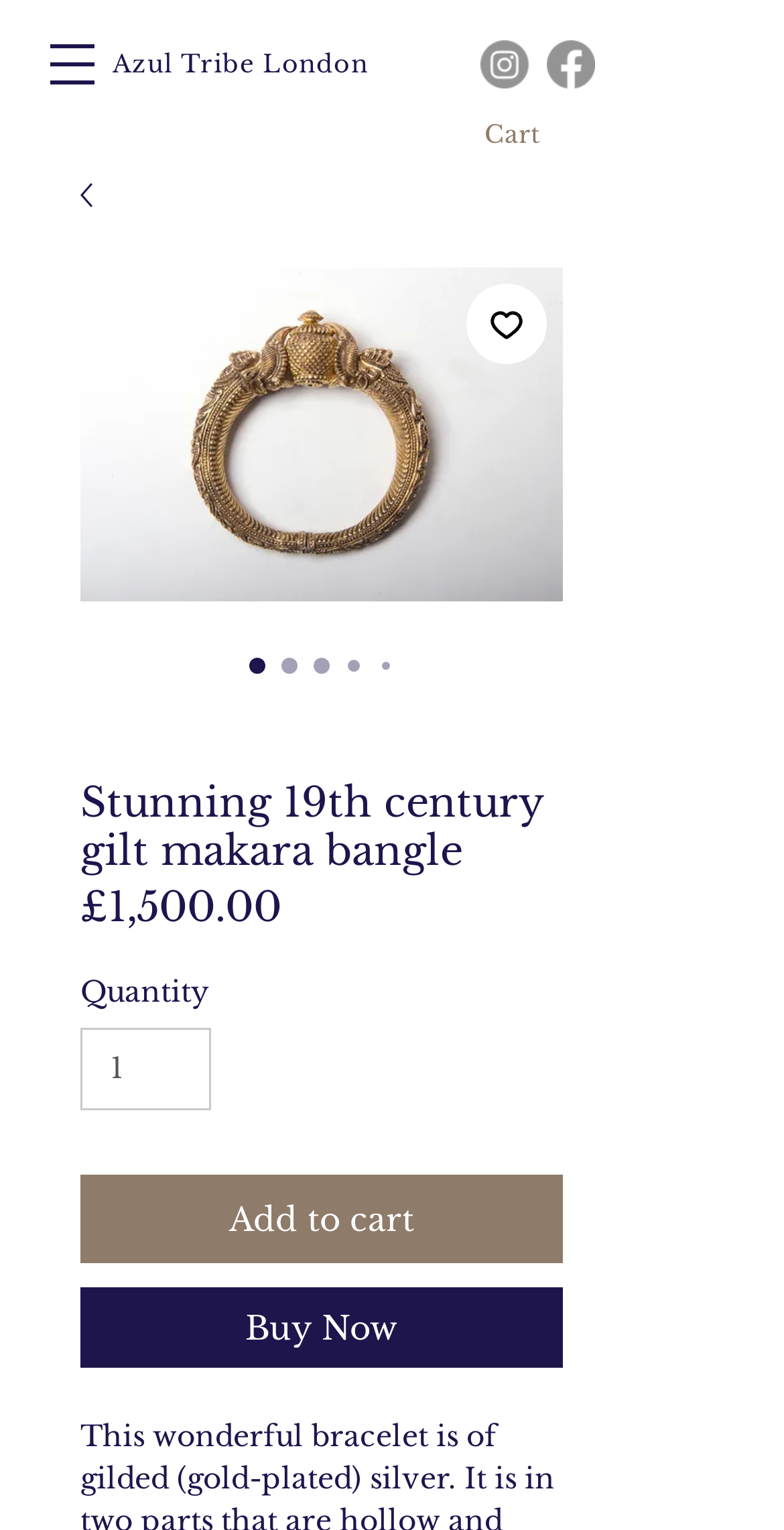Could you highlight the region that needs to be clicked to execute the instruction: "Add to cart"?

[0.103, 0.767, 0.718, 0.825]